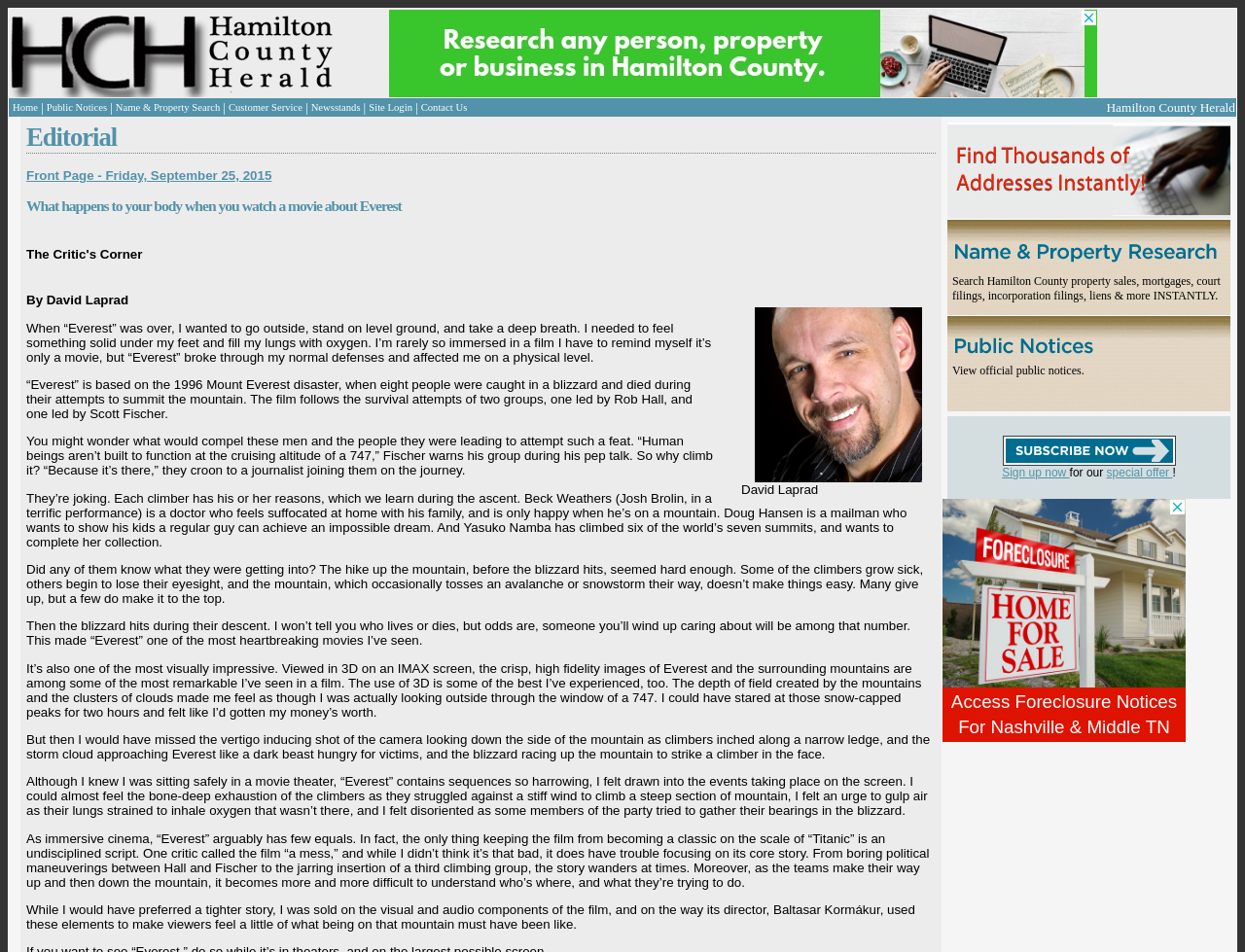Could you indicate the bounding box coordinates of the region to click in order to complete this instruction: "Enter your name".

None